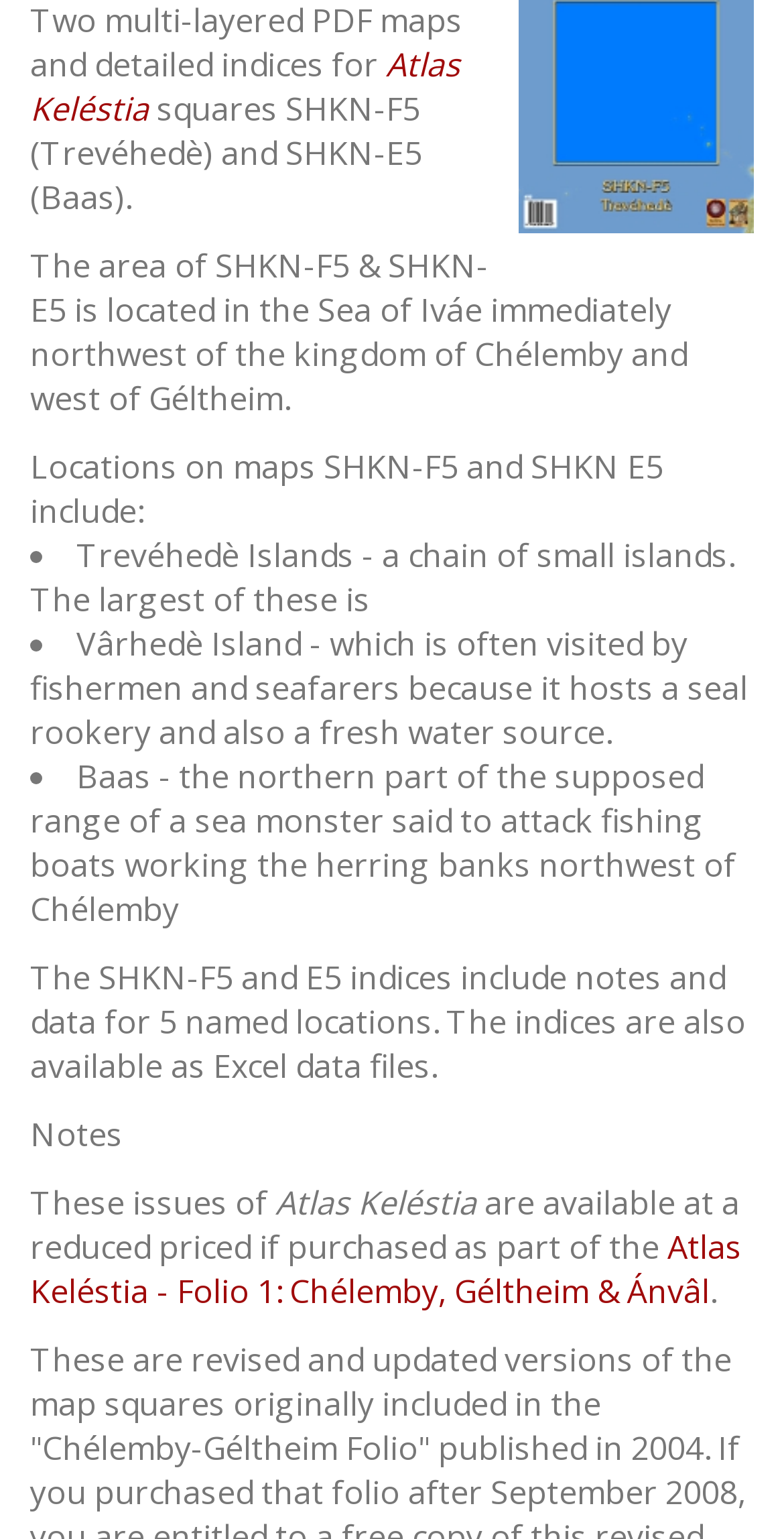Given the description Atlas Keléstia, predict the bounding box coordinates of the UI element. Ensure the coordinates are in the format (top-left x, top-left y, bottom-right x, bottom-right y) and all values are between 0 and 1.

[0.038, 0.027, 0.587, 0.085]